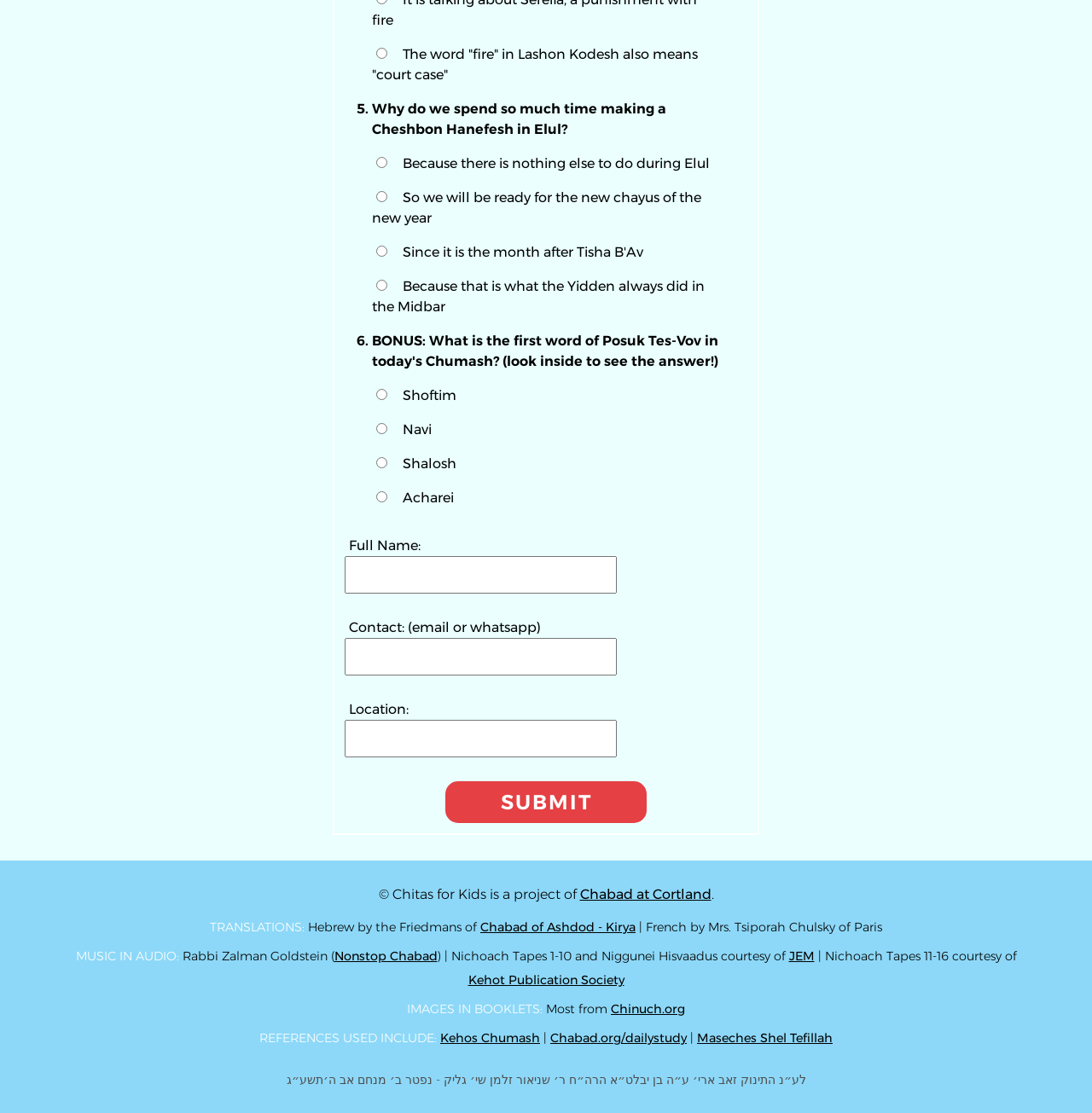Predict the bounding box of the UI element based on this description: "Kehot Publication Society".

[0.429, 0.874, 0.571, 0.888]